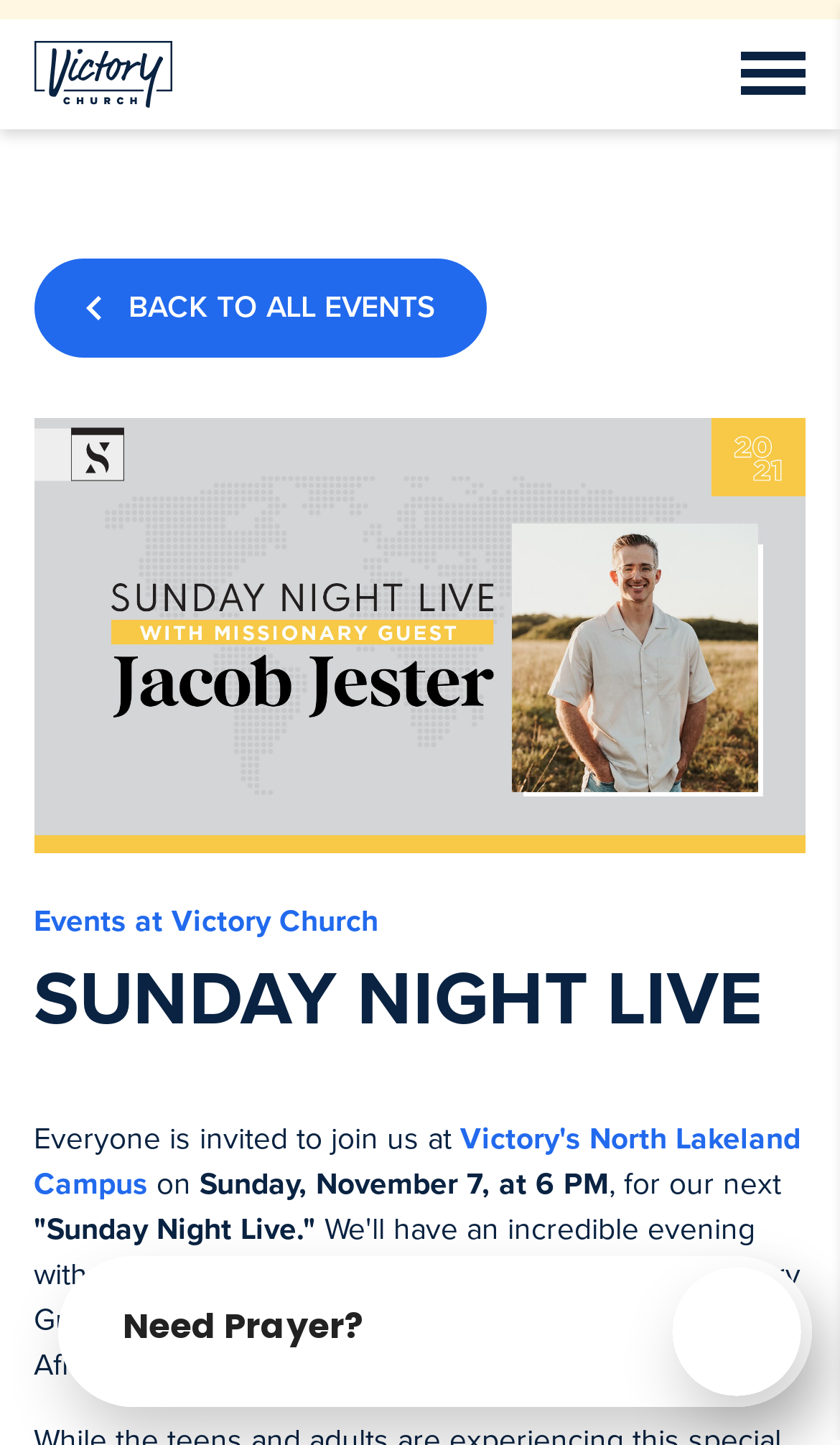Describe every aspect of the webpage in a detailed manner.

The webpage appears to be an event page for "Sunday Night Live" at Victory Church's North Lakeland Campus. At the top, there is a header section with two links: one for opening the mobile menu and another link to an unknown destination. Below the header, there is a prominent image taking up most of the width of the page.

To the left of the image, there is a link to "BACK TO ALL EVENTS". Below the image, there is a section with the title "Events at Victory Church" in a smaller font. The main event title "SUNDAY NIGHT LIVE" is displayed prominently in a larger font.

The event details are provided in a paragraph below the title. The text starts with "Everyone is invited to join us at" and continues with the location, date, and time of the event. The location is a link to "Victory's North Lakeland Campus". The paragraph also mentions that the event will feature worship and a message from Missionary Guest Jacob Jester, who is coming from his mission field in Africa.

There are a total of 3 links on the page, including the one in the header, the "BACK TO ALL EVENTS" link, and the link to the campus location. The image is positioned above the event details, and the text is arranged in a clear and readable format.